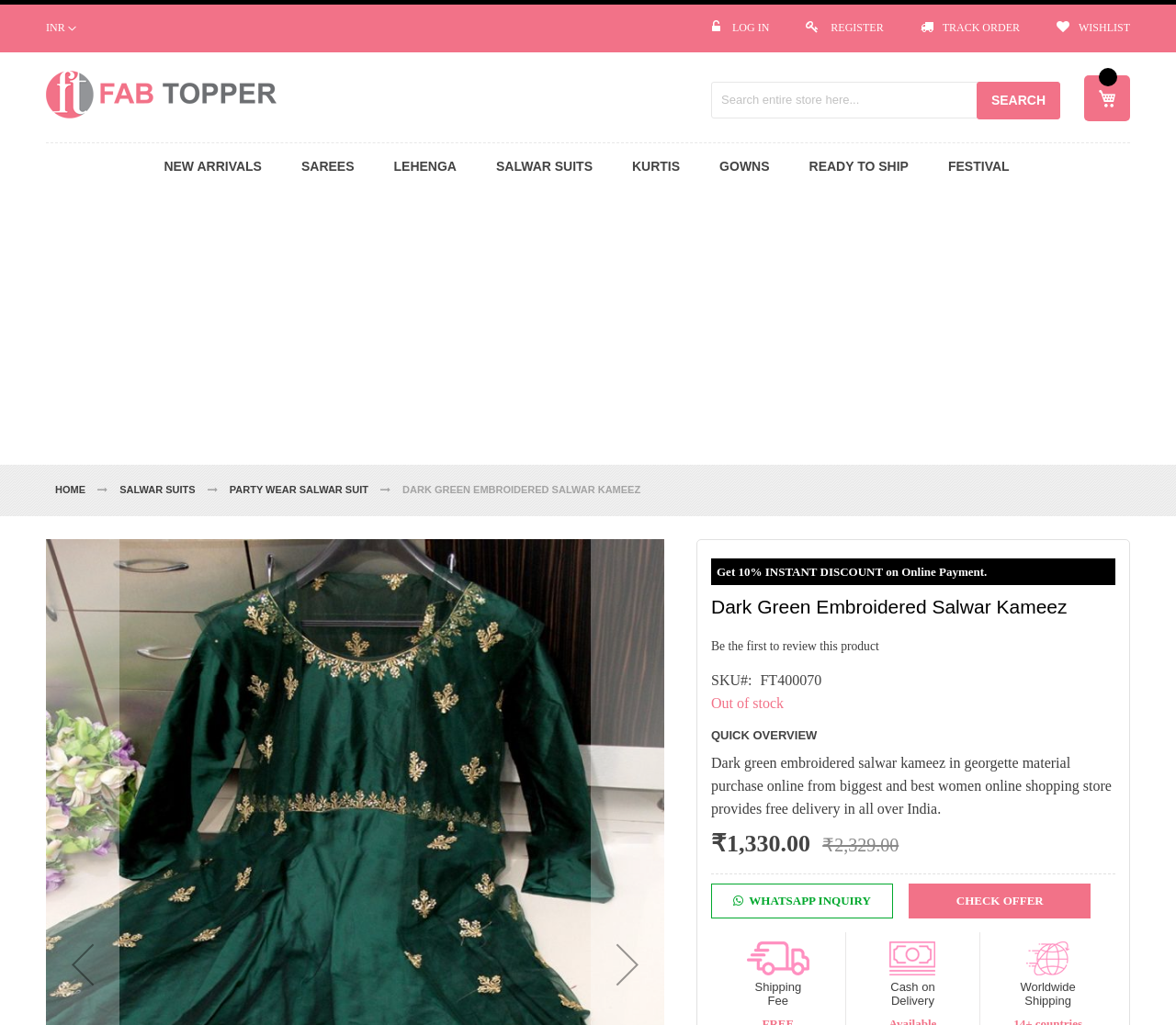Pinpoint the bounding box coordinates of the clickable area necessary to execute the following instruction: "Check offers". The coordinates should be given as four float numbers between 0 and 1, namely [left, top, right, bottom].

[0.773, 0.862, 0.928, 0.896]